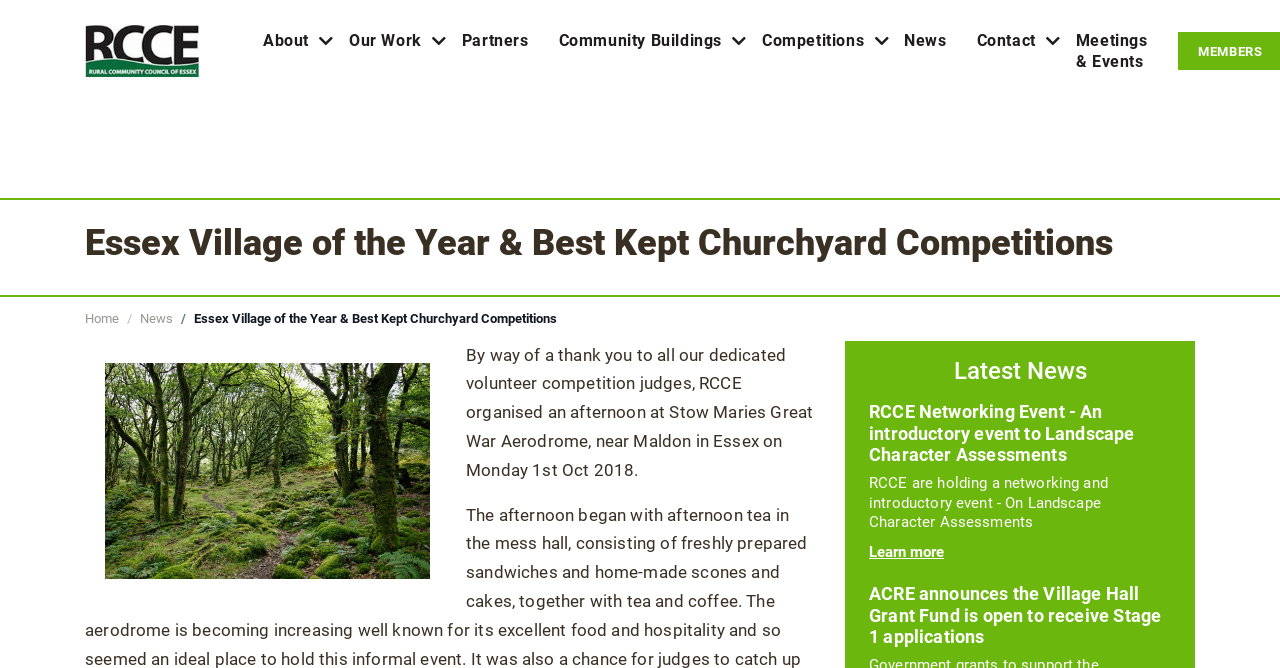Please find the bounding box coordinates of the element that needs to be clicked to perform the following instruction: "Switch language". The bounding box coordinates should be four float numbers between 0 and 1, represented as [left, top, right, bottom].

None